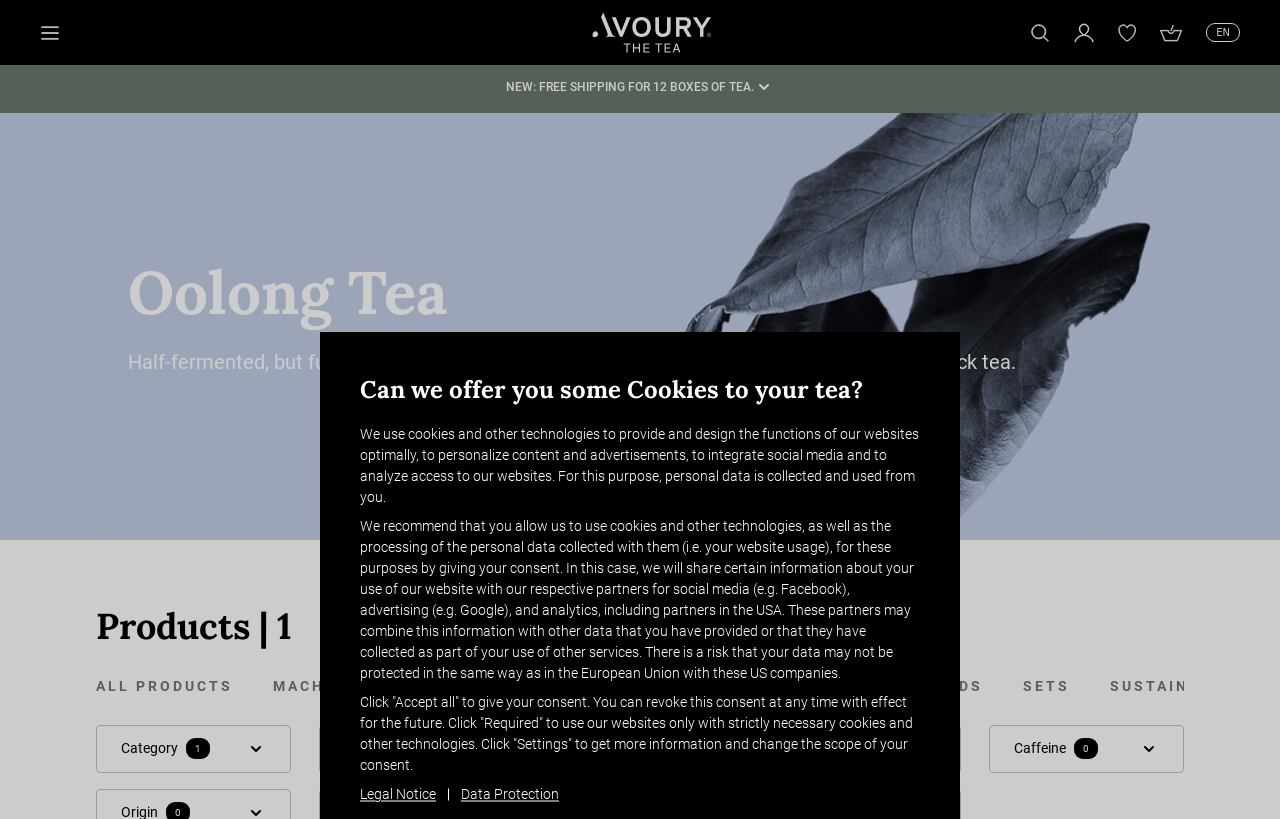What is the purpose of the buttons 'Category 1', 'Intensity 0', 'Daytime 0', 'Aroma 0', and 'Caffeine 0'?
Look at the image and provide a detailed response to the question.

These buttons have a 'hasPopup: menu' property, indicating that they are dropdown menus. Their labels suggest that they are used to filter tea products based on various criteria, such as category, intensity, daytime, aroma, and caffeine level.